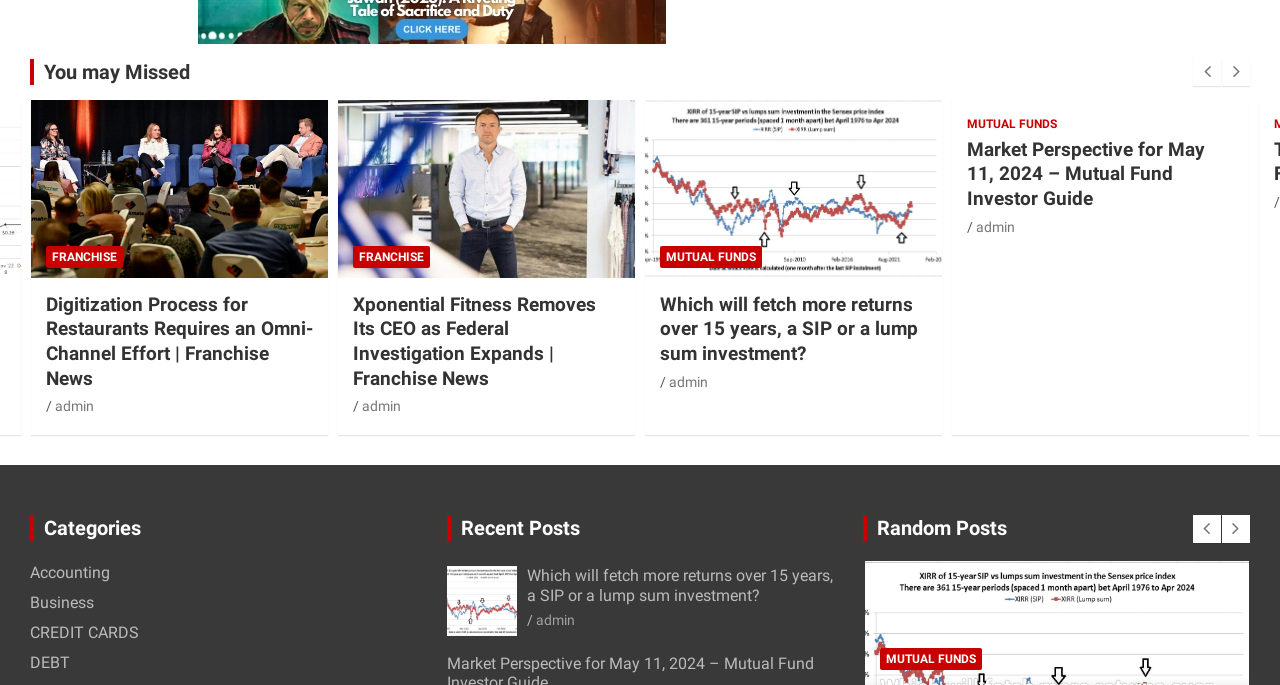Specify the bounding box coordinates of the element's region that should be clicked to achieve the following instruction: "Read the 'Market Perspective for May 11, 2024 – Mutual Fund Investor Guide' article". The bounding box coordinates consist of four float numbers between 0 and 1, in the format [left, top, right, bottom].

[0.516, 0.201, 0.724, 0.309]